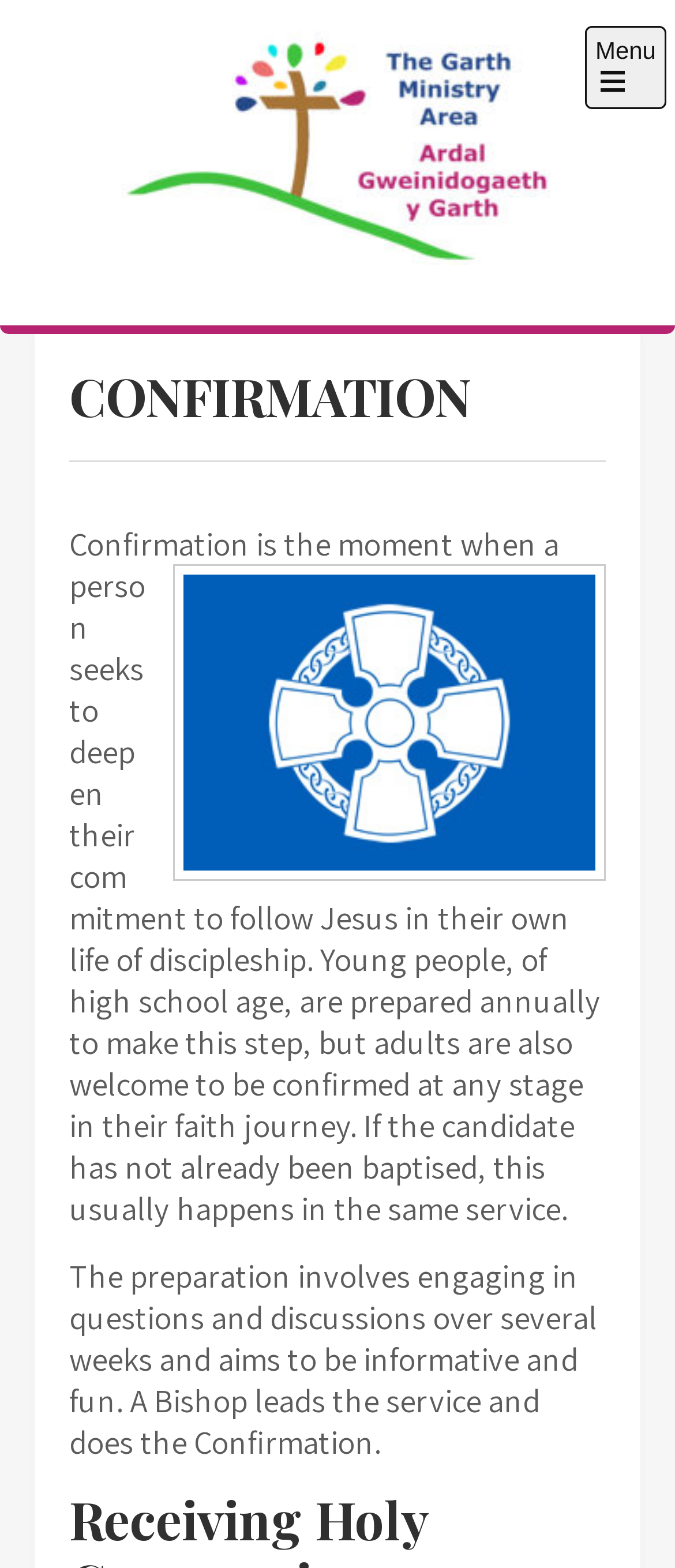What is the age range for confirmation preparation?
Answer the question with as much detail as you can, using the image as a reference.

The webpage mentions that young people of high school age are prepared annually to make the step of confirmation, implying that the preparation is typically for individuals in this age range.